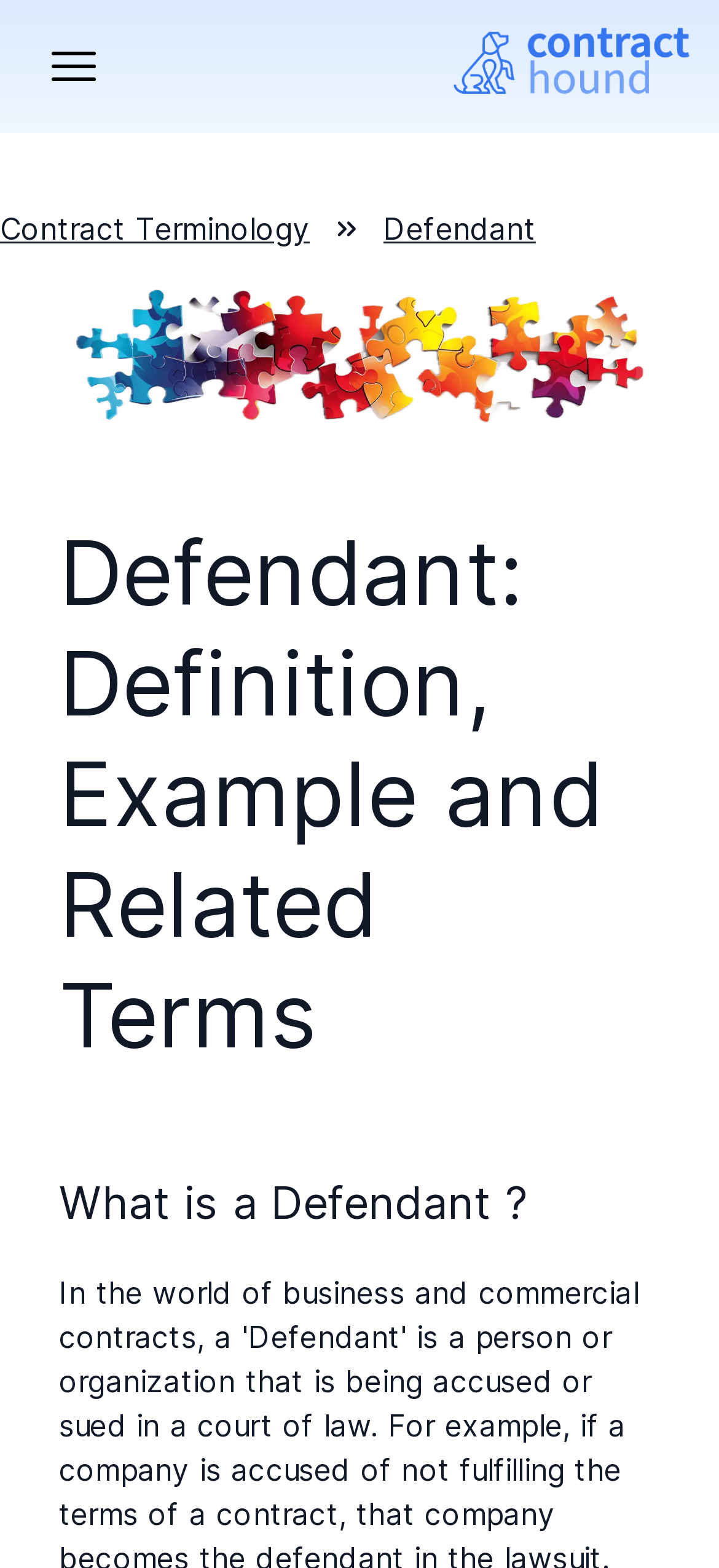How many links are present in the top section? Based on the screenshot, please respond with a single word or phrase.

2